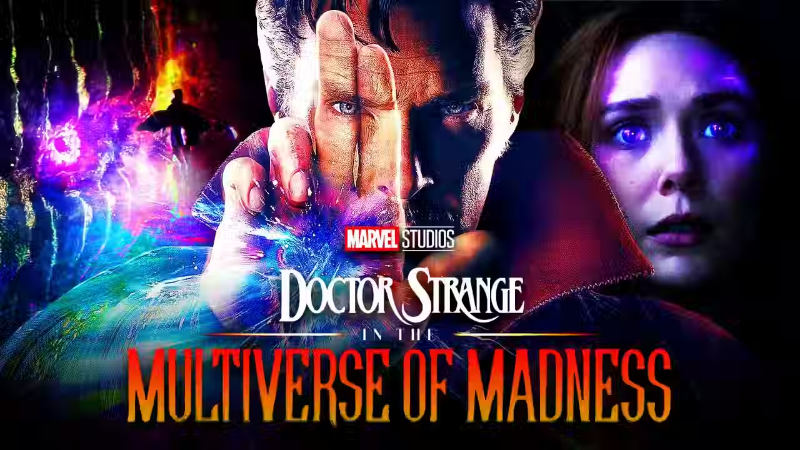What is the atmosphere conveyed by Wanda Maximoff's gaze?
Based on the image, answer the question in a detailed manner.

The caption describes Wanda Maximoff's gaze as 'concerned', which complements the dramatic atmosphere of the poster, indicating that her expression is worried or anxious.